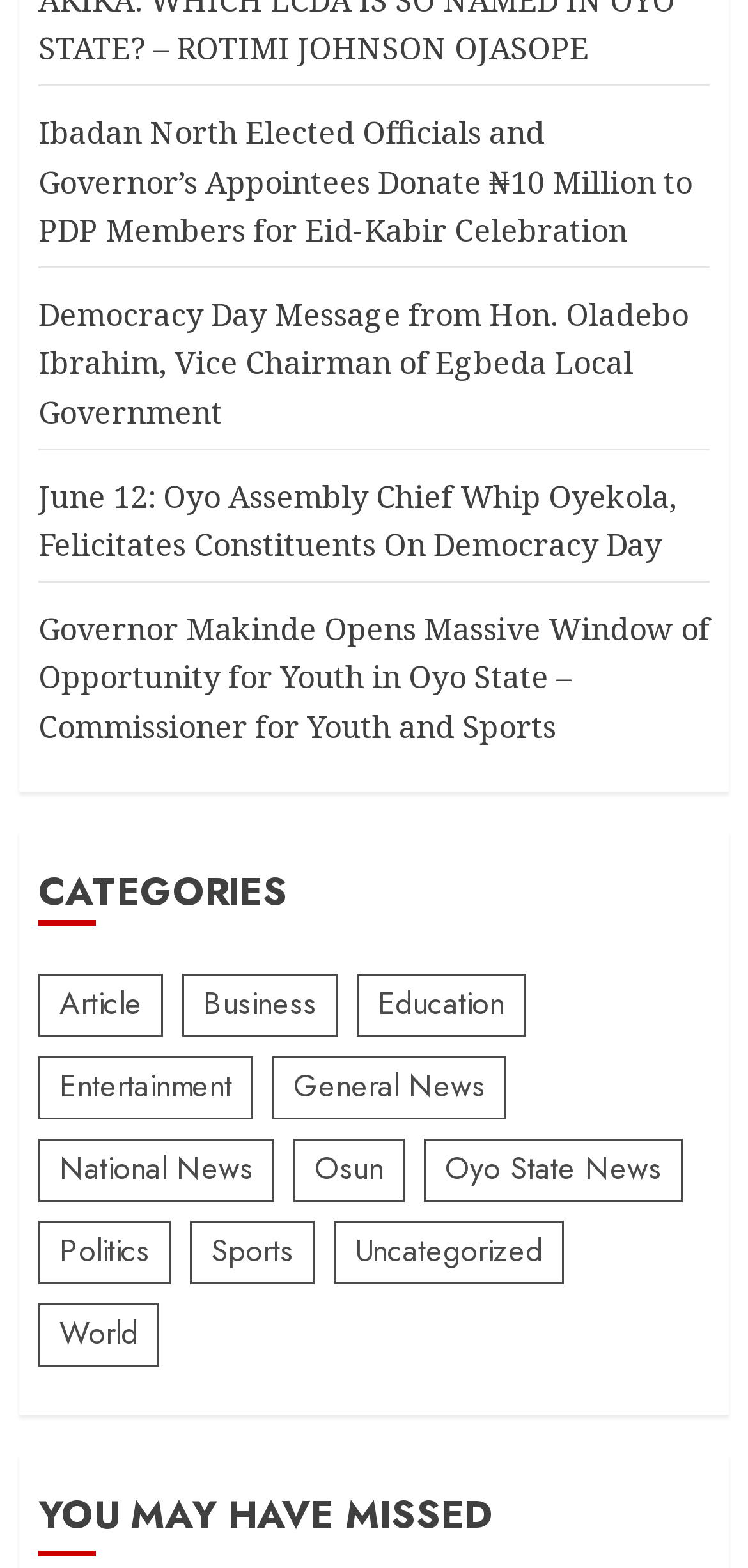From the details in the image, provide a thorough response to the question: What is the main category with the most items?

By examining the categories section, I found that Oyo State News has the most items, with 1,516 items listed.